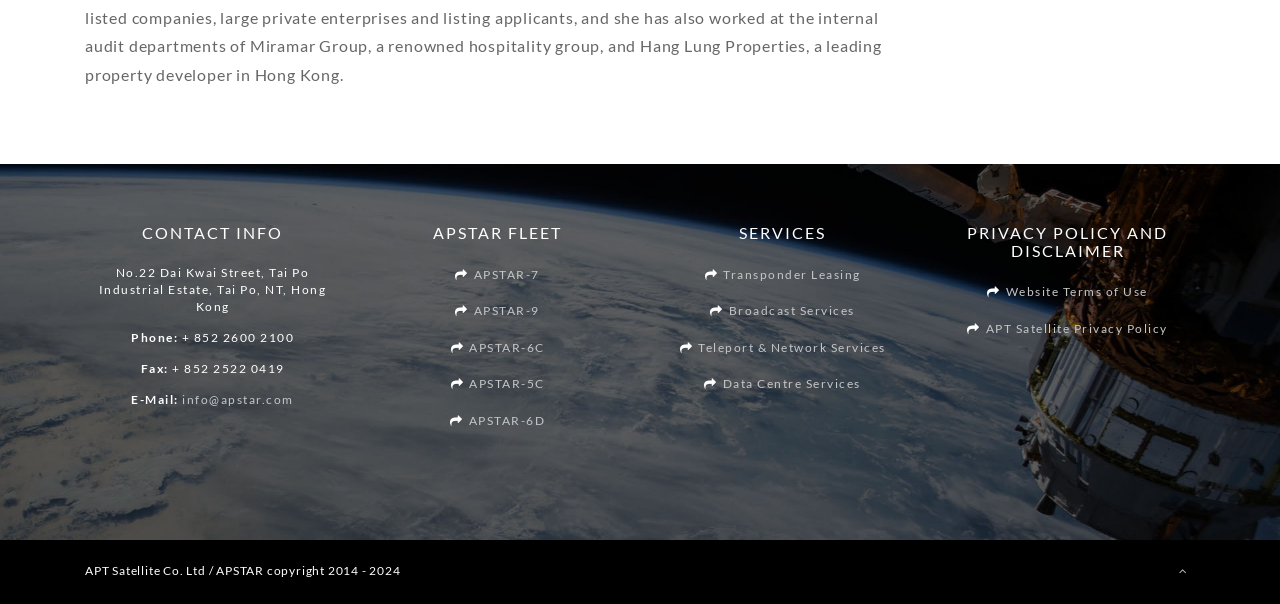Could you provide the bounding box coordinates for the portion of the screen to click to complete this instruction: "Send an email to info@apstar.com"?

[0.142, 0.649, 0.229, 0.674]